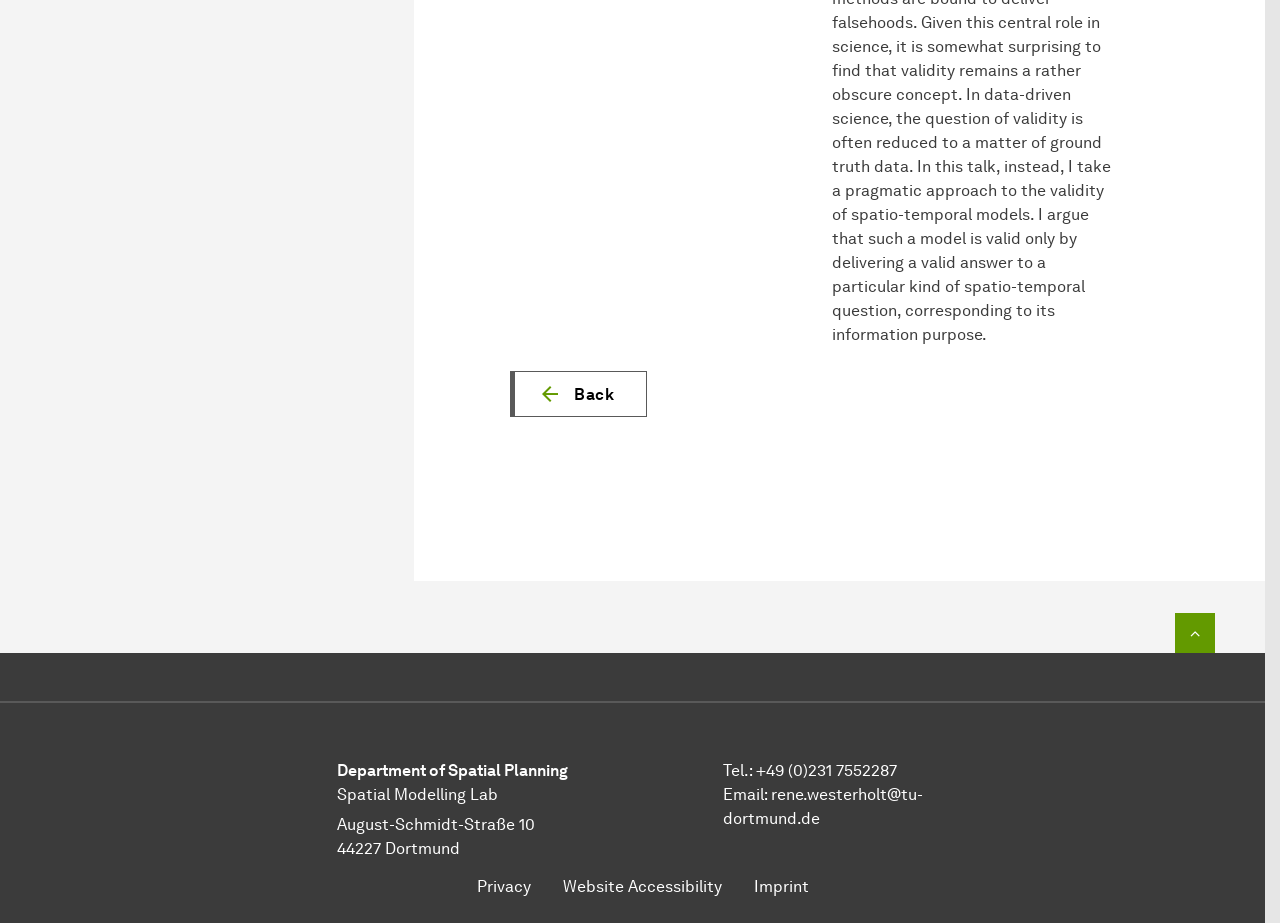Answer the following query concisely with a single word or phrase:
What is the email address?

rene.westerholt@tu-dortmund.de